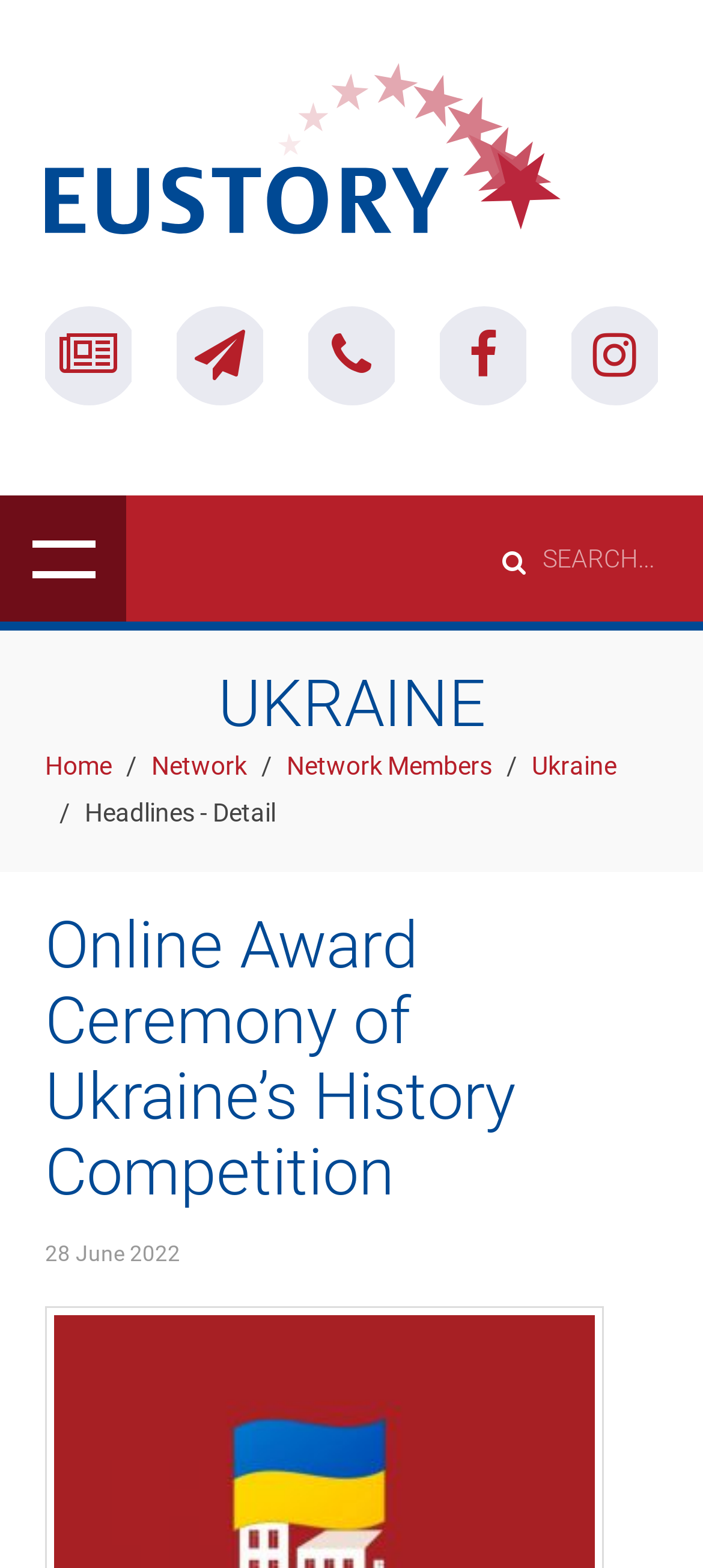Please provide a one-word or short phrase answer to the question:
How many social media links are there?

5